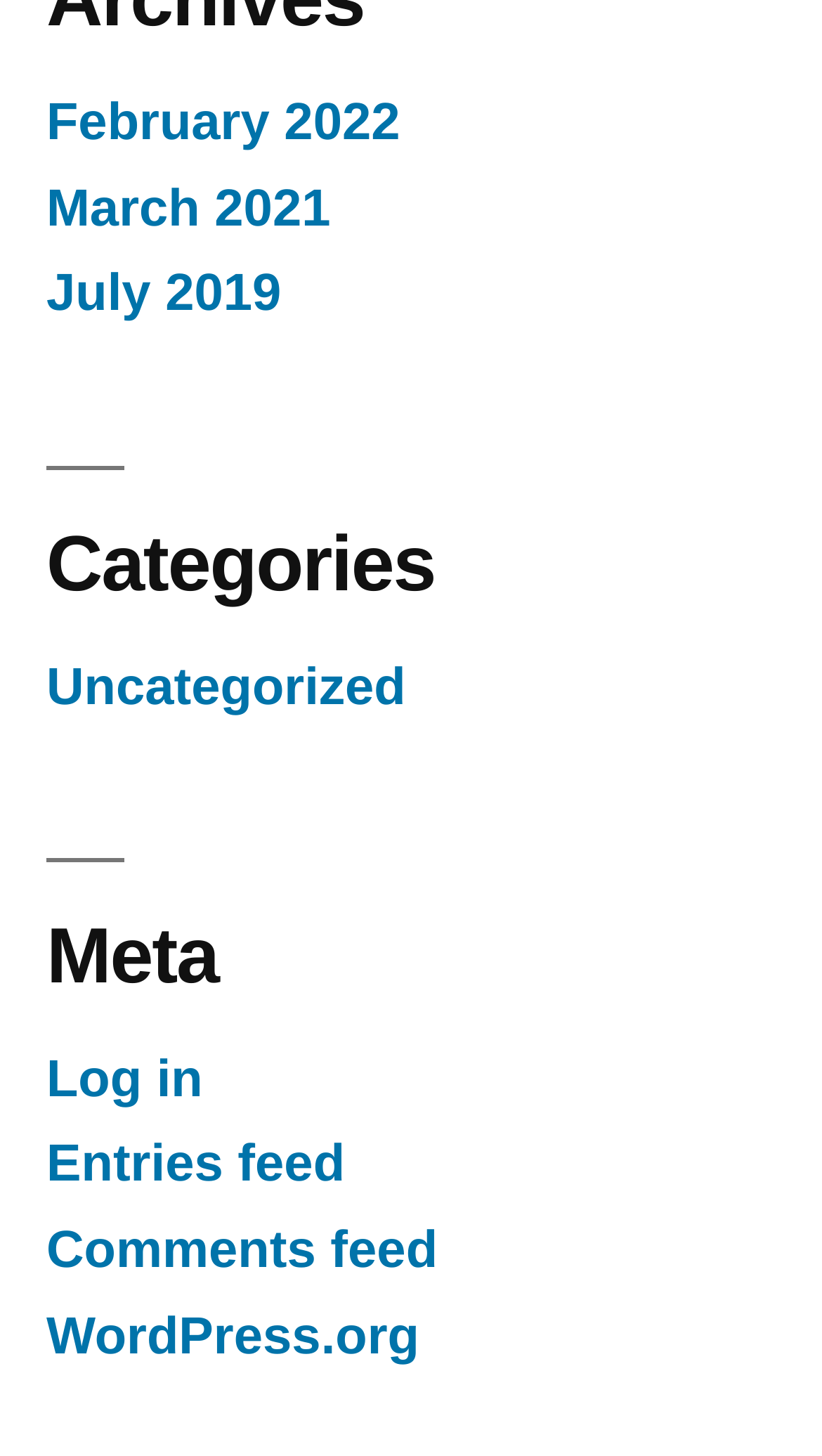Please find the bounding box coordinates for the clickable element needed to perform this instruction: "View February 2022 archives".

[0.056, 0.065, 0.487, 0.104]